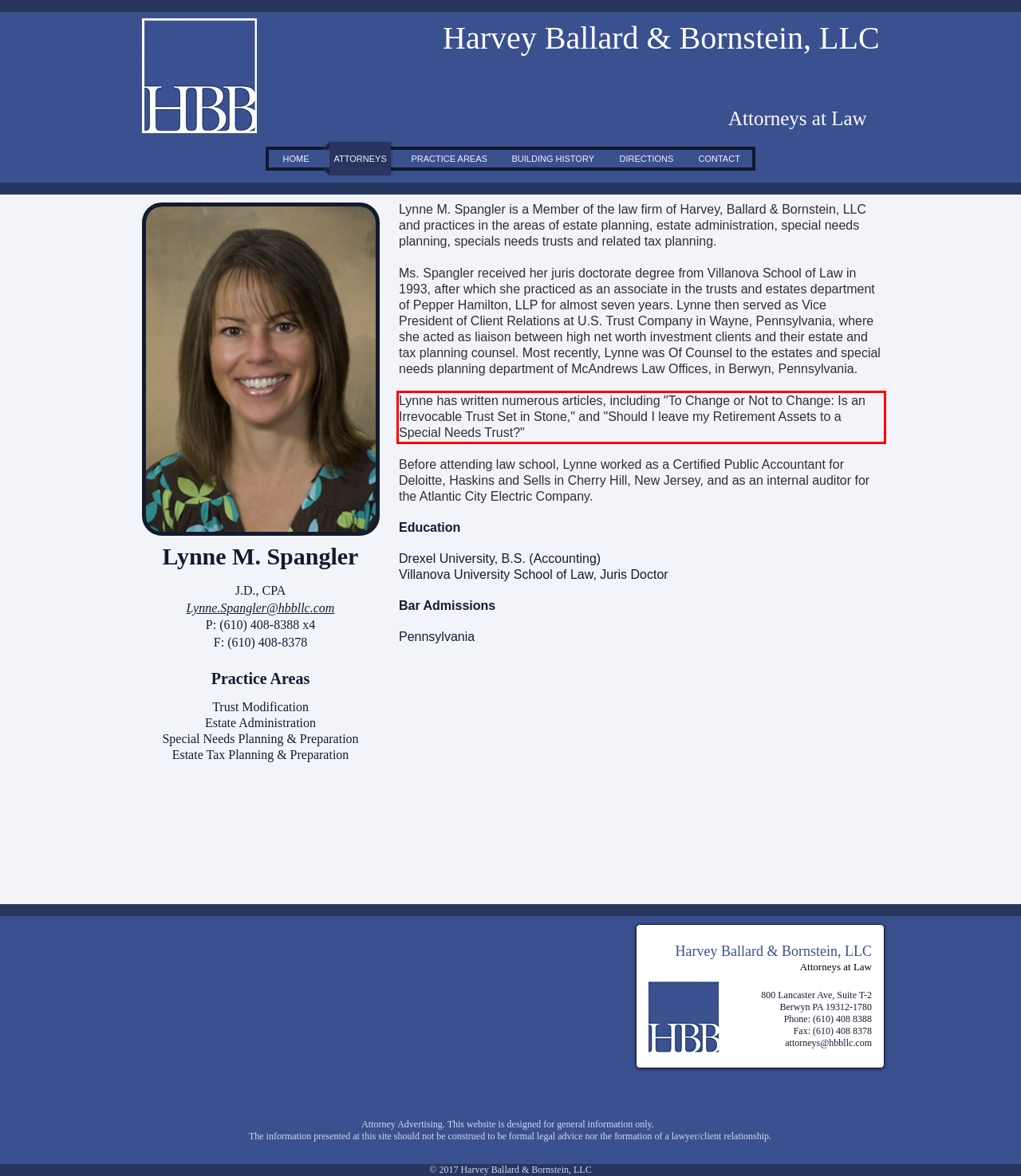By examining the provided screenshot of a webpage, recognize the text within the red bounding box and generate its text content.

Lynne has written numerous articles, including "To Change or Not to Change: Is an Irrevocable Trust Set in Stone," and "Should I leave my Retirement Assets to a Special Needs Trust?"